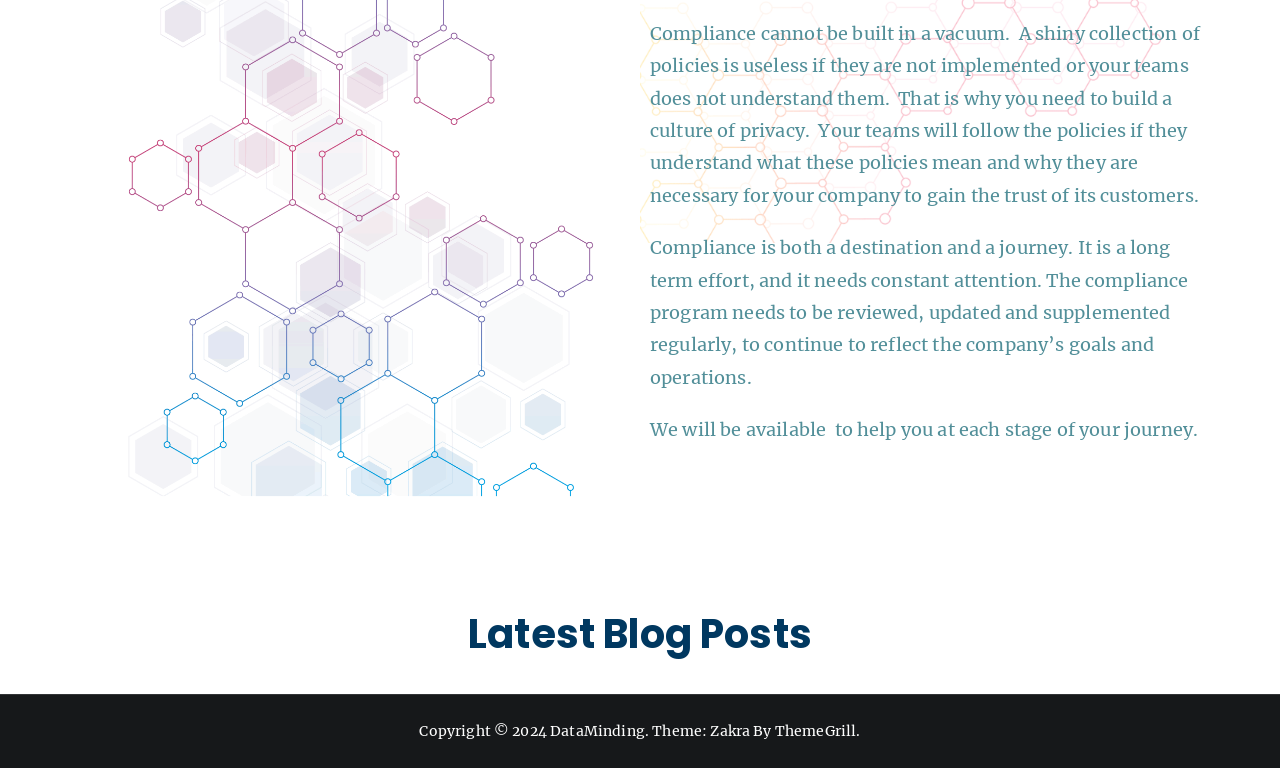Analyze the image and answer the question with as much detail as possible: 
What is the main topic of the webpage?

Based on the static text elements, it appears that the webpage is discussing the importance of building a culture of privacy and compliance within an organization. The text mentions that compliance is not just a destination, but a journey that requires constant attention and effort.